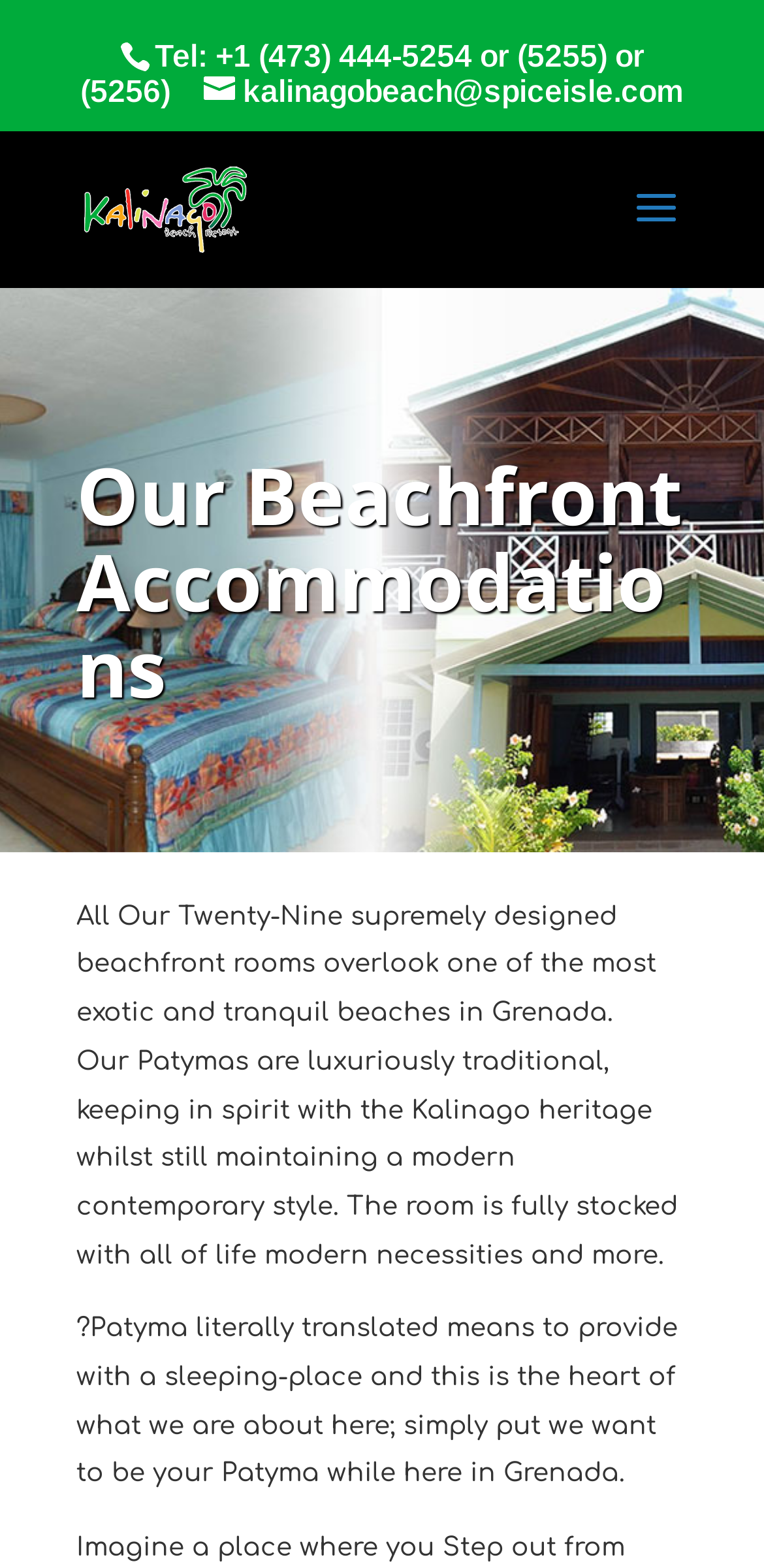Extract the bounding box coordinates of the UI element described: "parent_node: Email * aria-describedby="email-notes" name="email"". Provide the coordinates in the format [left, top, right, bottom] with values ranging from 0 to 1.

None